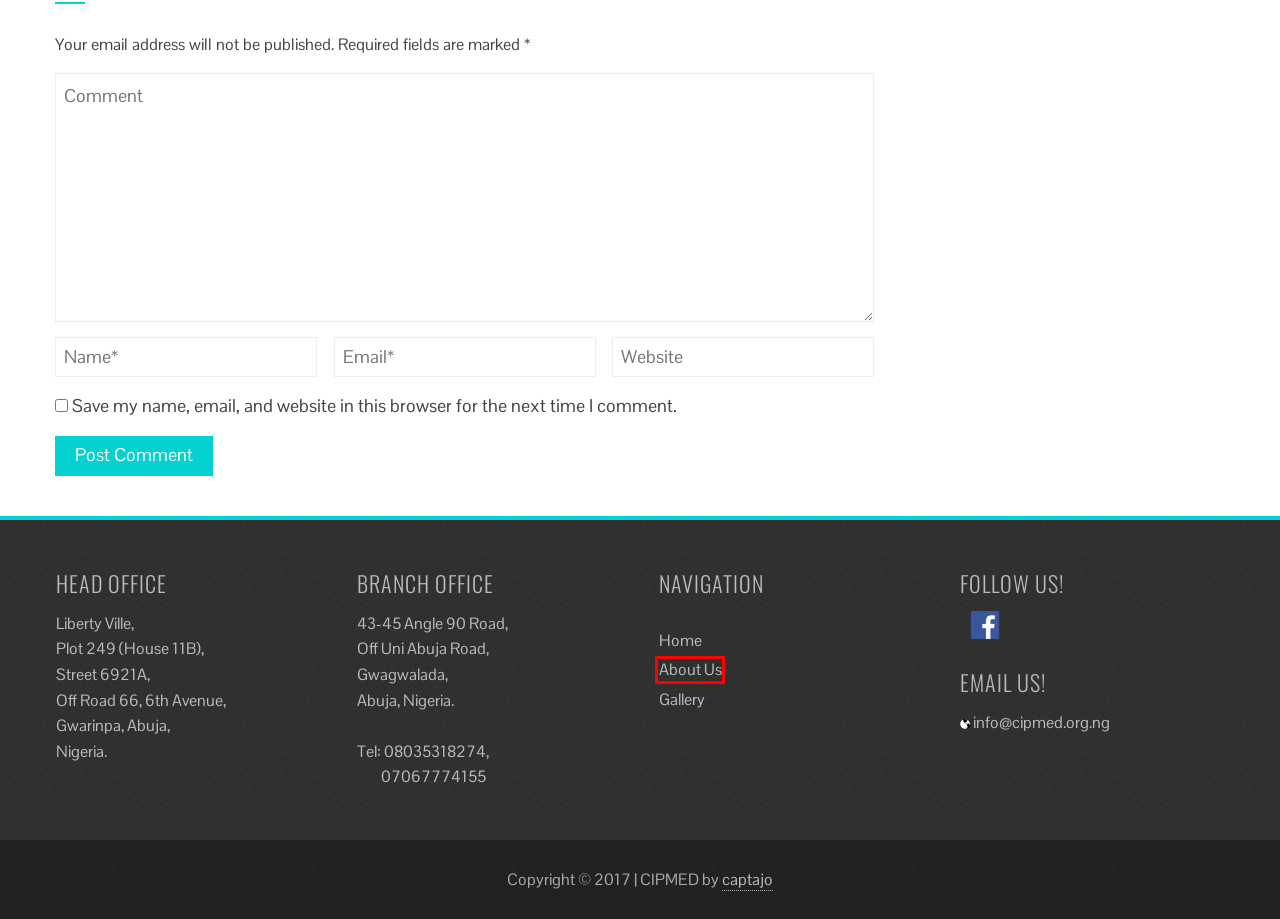Review the webpage screenshot and focus on the UI element within the red bounding box. Select the best-matching webpage description for the new webpage that follows after clicking the highlighted element. Here are the candidates:
A. Events – CIPMED
B. Thailänder Mail Order Brides: Locate a Wife Coming from Thailand – CIPMED
C. About Us – CIPMED
D. FOUNDER – CIPMED
E. Research – CIPMED
F. Gallery – CIPMED
G. CIPMED – BE INFORMED. THINK RIGHT. ACT RIGHT
H. Thai Mail-Order Brides Meet a girl for Relationship From Asia – CIPMED

C